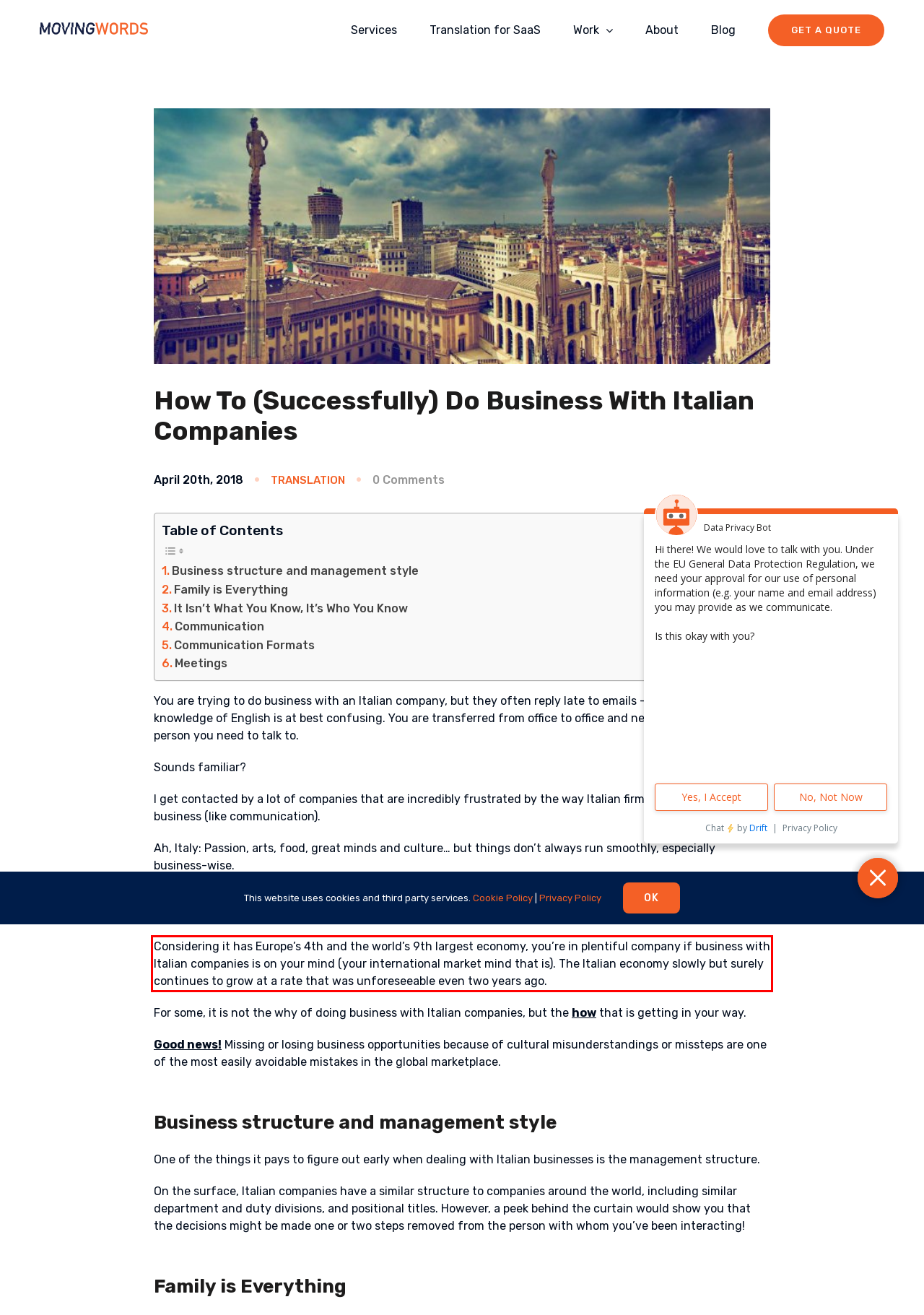You are looking at a screenshot of a webpage with a red rectangle bounding box. Use OCR to identify and extract the text content found inside this red bounding box.

Considering it has Europe’s 4th and the world’s 9th largest economy, you’re in plentiful company if business with Italian companies is on your mind (your international market mind that is). The Italian economy slowly but surely continues to grow at a rate that was unforeseeable even two years ago.